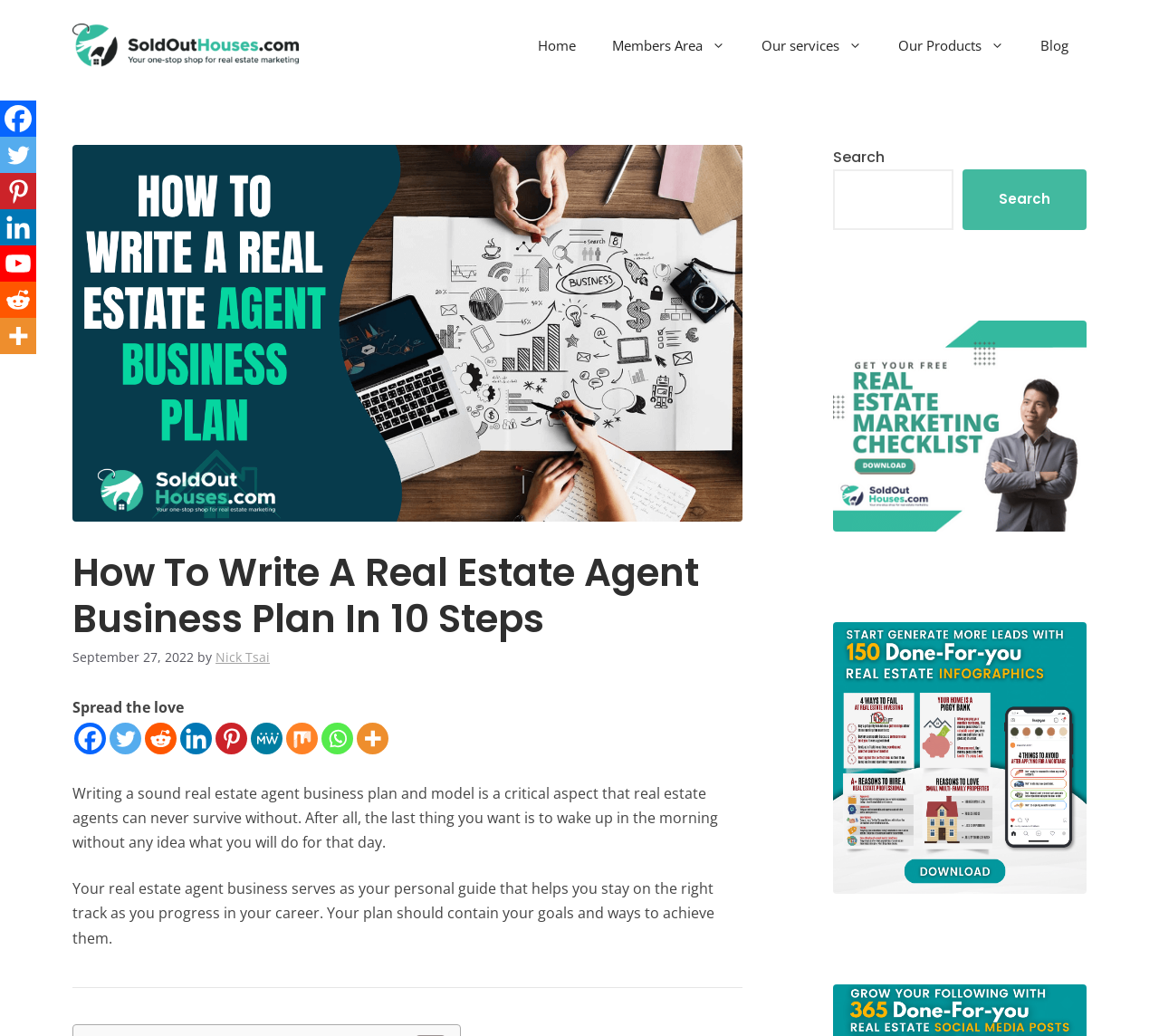Provide the bounding box coordinates of the area you need to click to execute the following instruction: "Share on Facebook".

[0.064, 0.698, 0.091, 0.729]